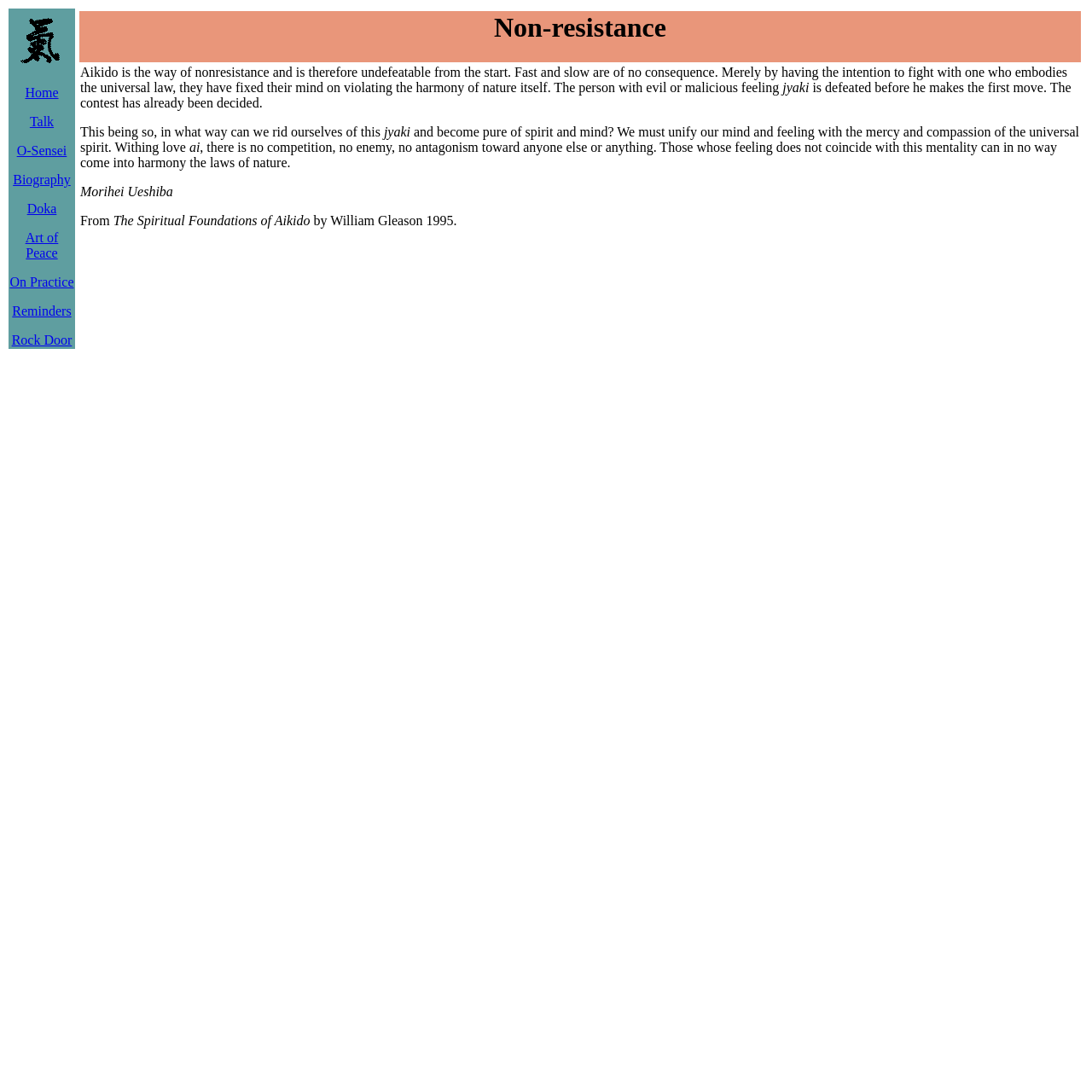Can you show the bounding box coordinates of the region to click on to complete the task described in the instruction: "Search this website"?

None